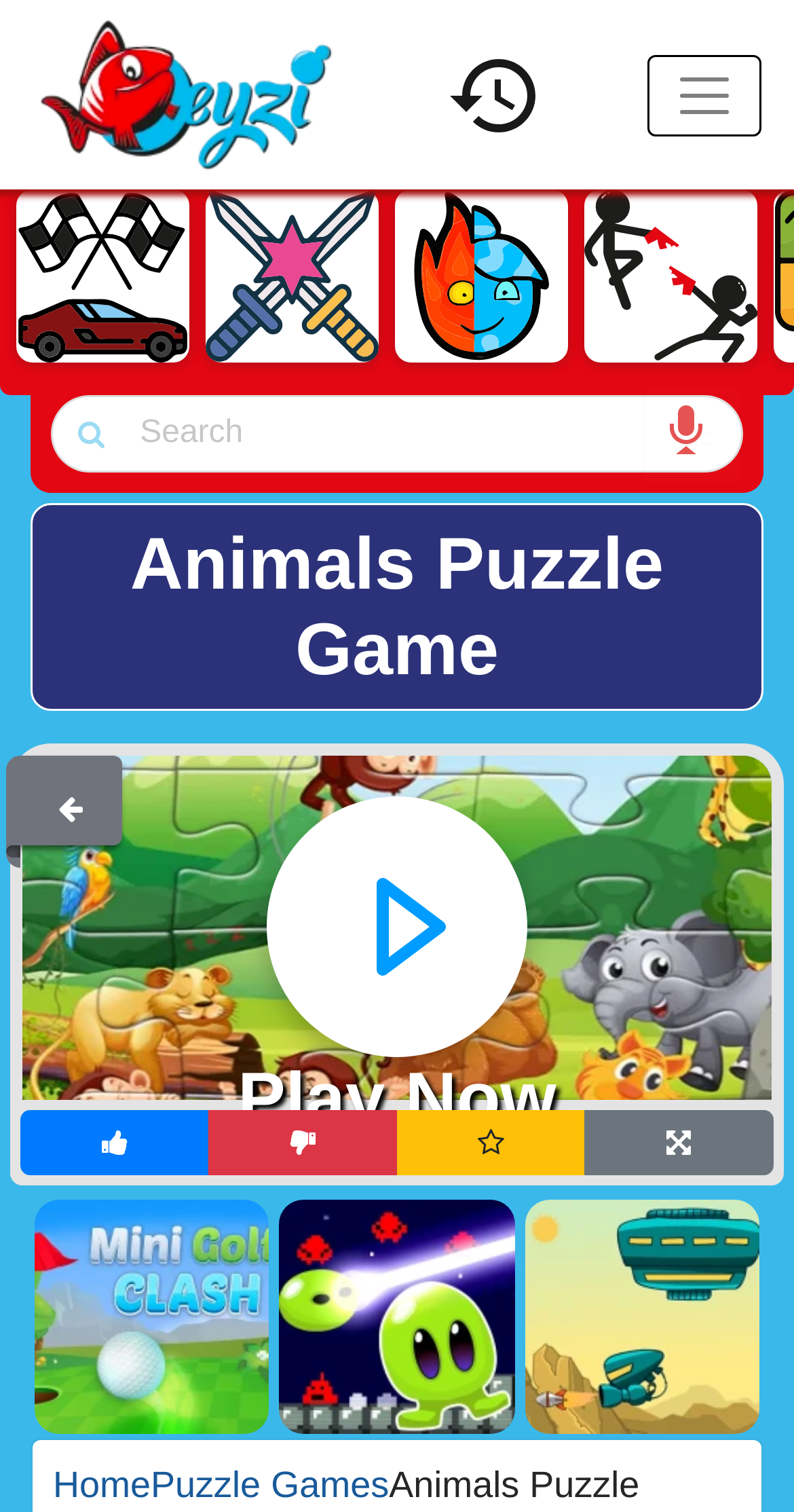Please specify the bounding box coordinates of the clickable section necessary to execute the following command: "Go to the 'Puzzle Games' page".

[0.19, 0.969, 0.49, 0.996]